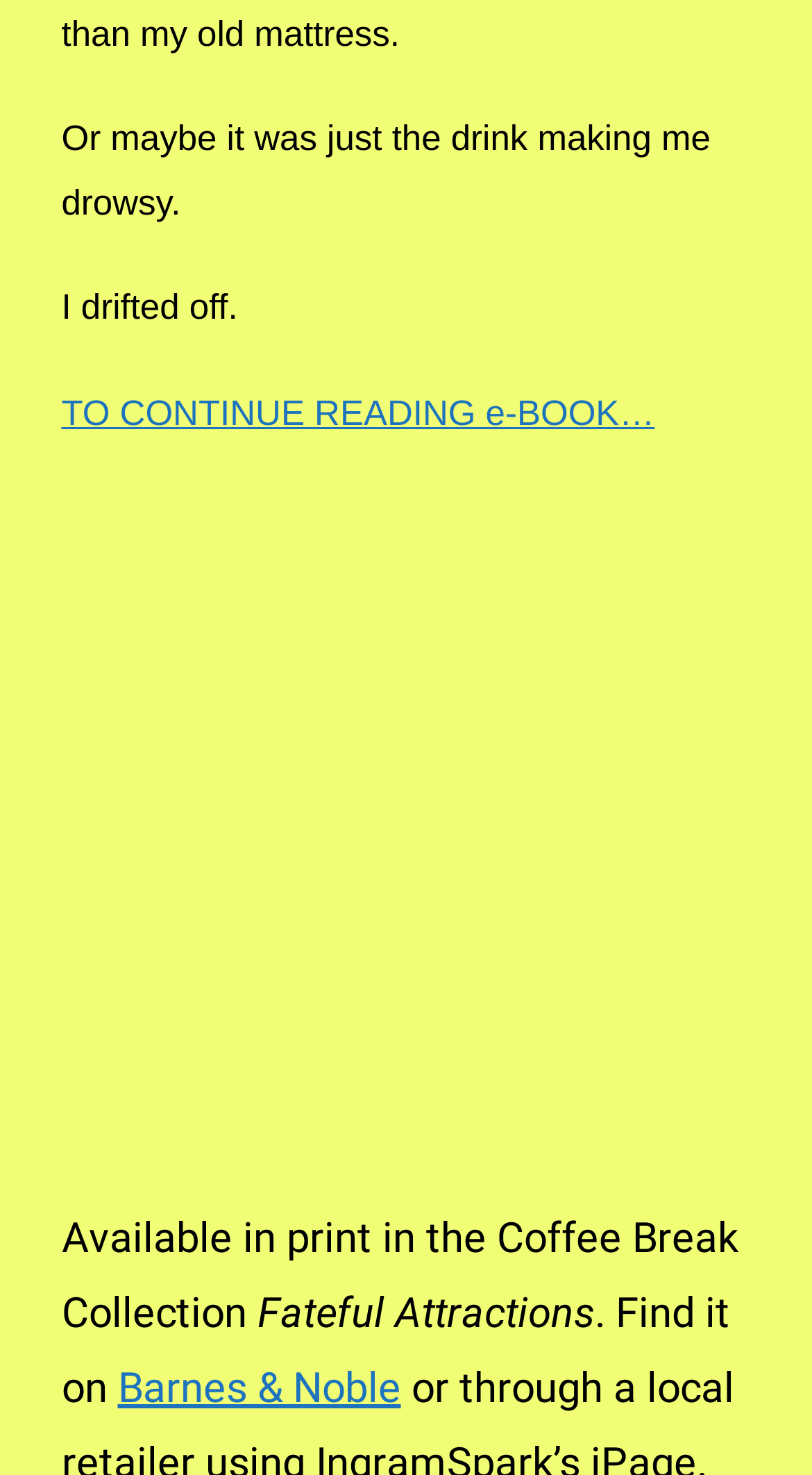Please look at the image and answer the question with a detailed explanation: What is the collection name of the print book?

The collection name of the print book is 'Coffee Break Collection' because the text 'Available in print in the Coffee Break Collection' is present on the webpage, indicating that the print book is part of this collection.